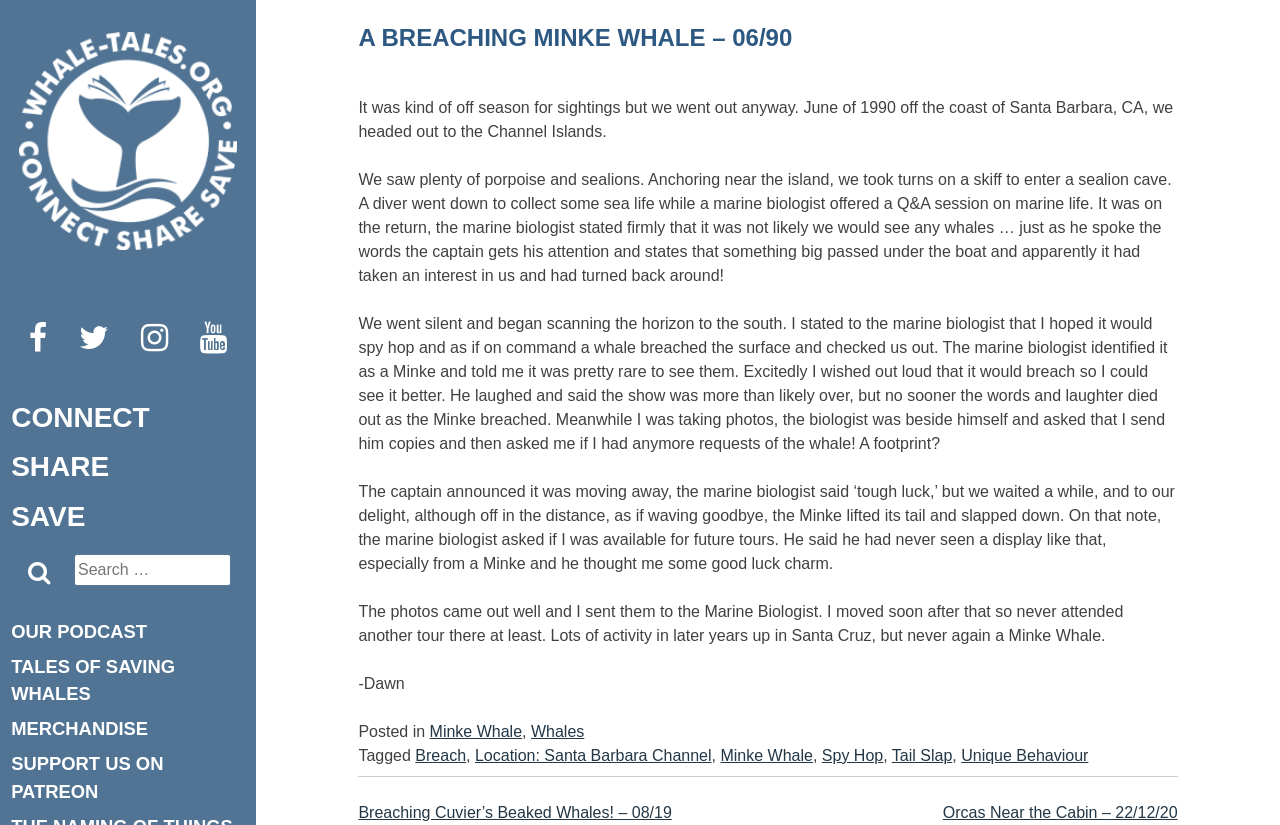Please mark the bounding box coordinates of the area that should be clicked to carry out the instruction: "Click on the 'CONNECT' link".

[0.009, 0.481, 0.117, 0.533]